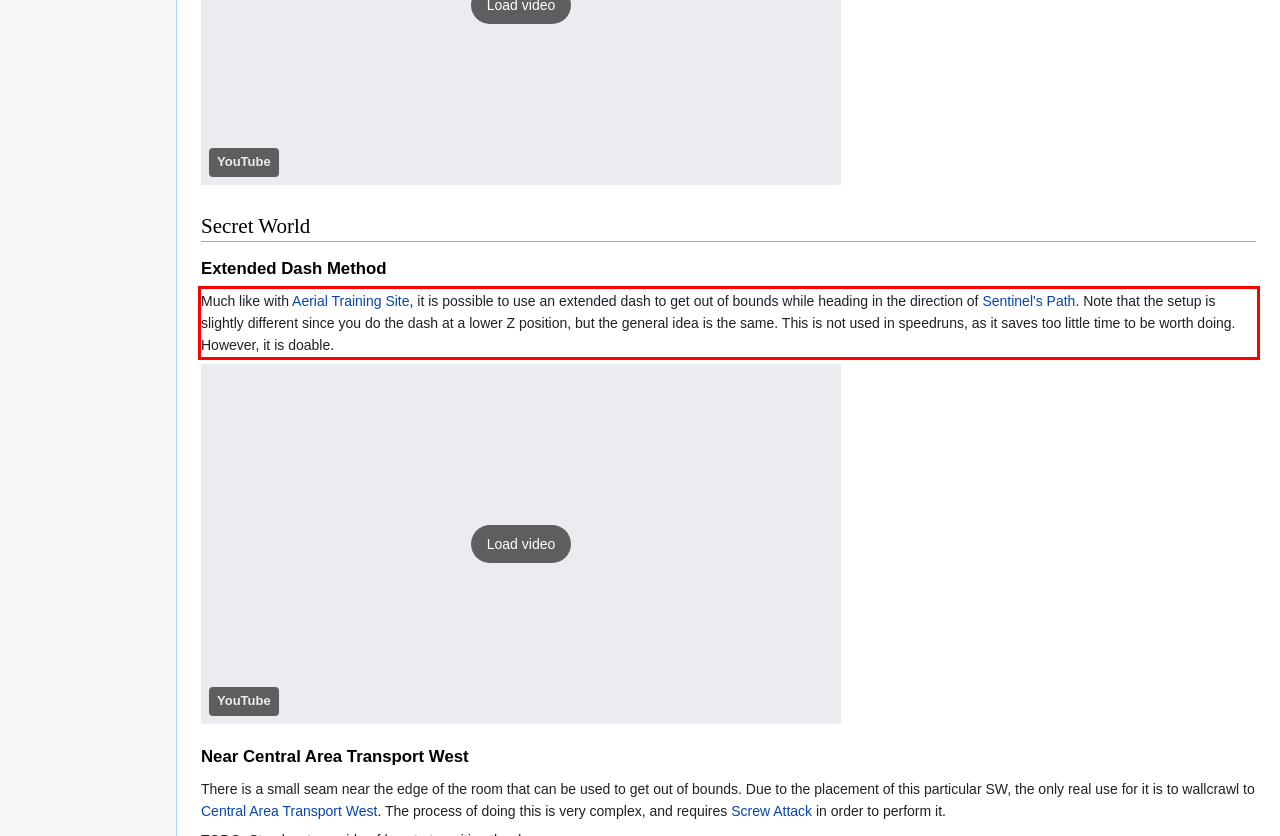Observe the screenshot of the webpage, locate the red bounding box, and extract the text content within it.

Much like with Aerial Training Site, it is possible to use an extended dash to get out of bounds while heading in the direction of Sentinel's Path. Note that the setup is slightly different since you do the dash at a lower Z position, but the general idea is the same. This is not used in speedruns, as it saves too little time to be worth doing. However, it is doable.